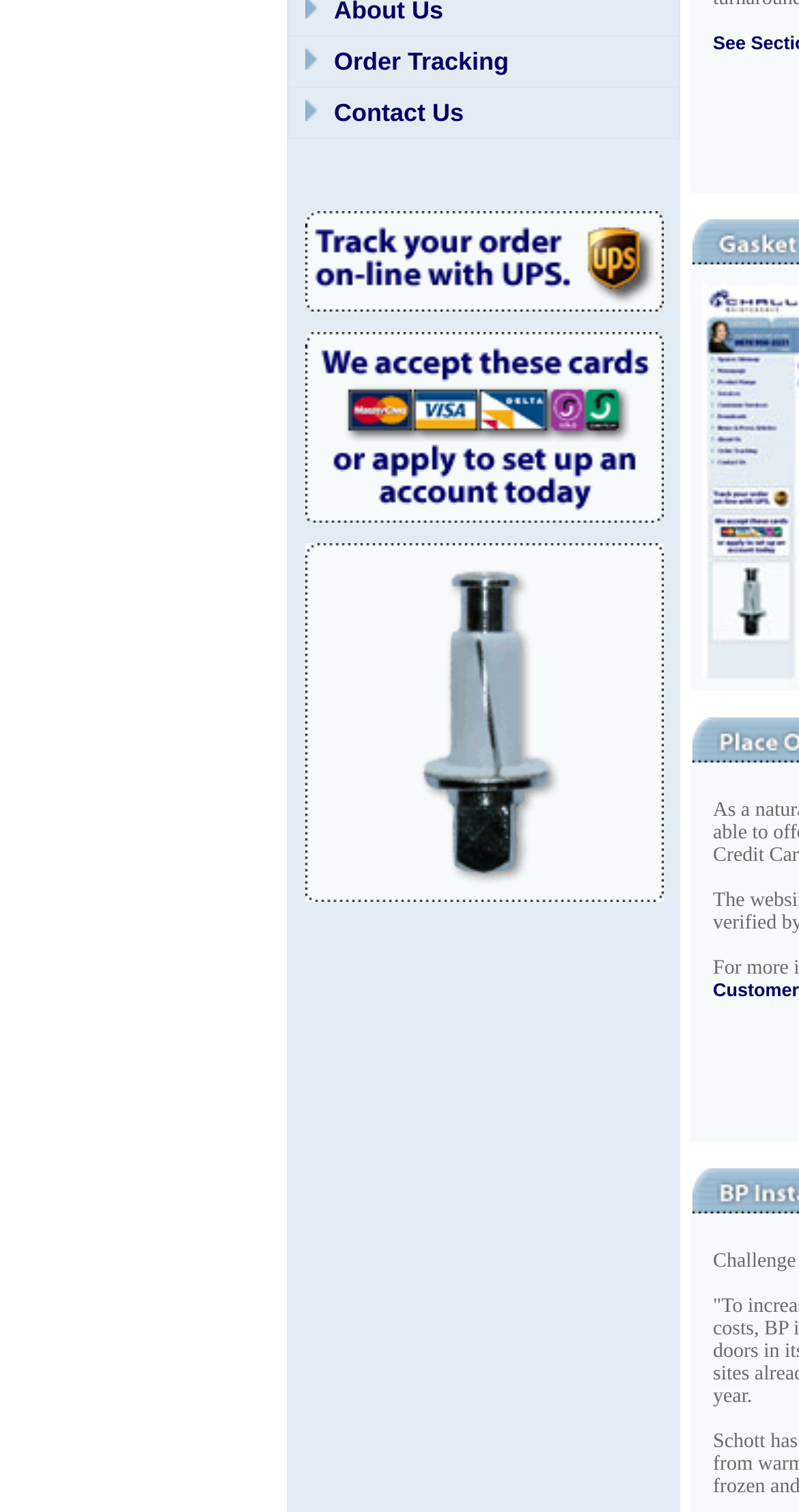Identify the bounding box for the given UI element using the description provided. Coordinates should be in the format (top-left x, top-left y, bottom-right x, bottom-right y) and must be between 0 and 1. Here is the description: About Us

[0.418, 0.001, 0.555, 0.014]